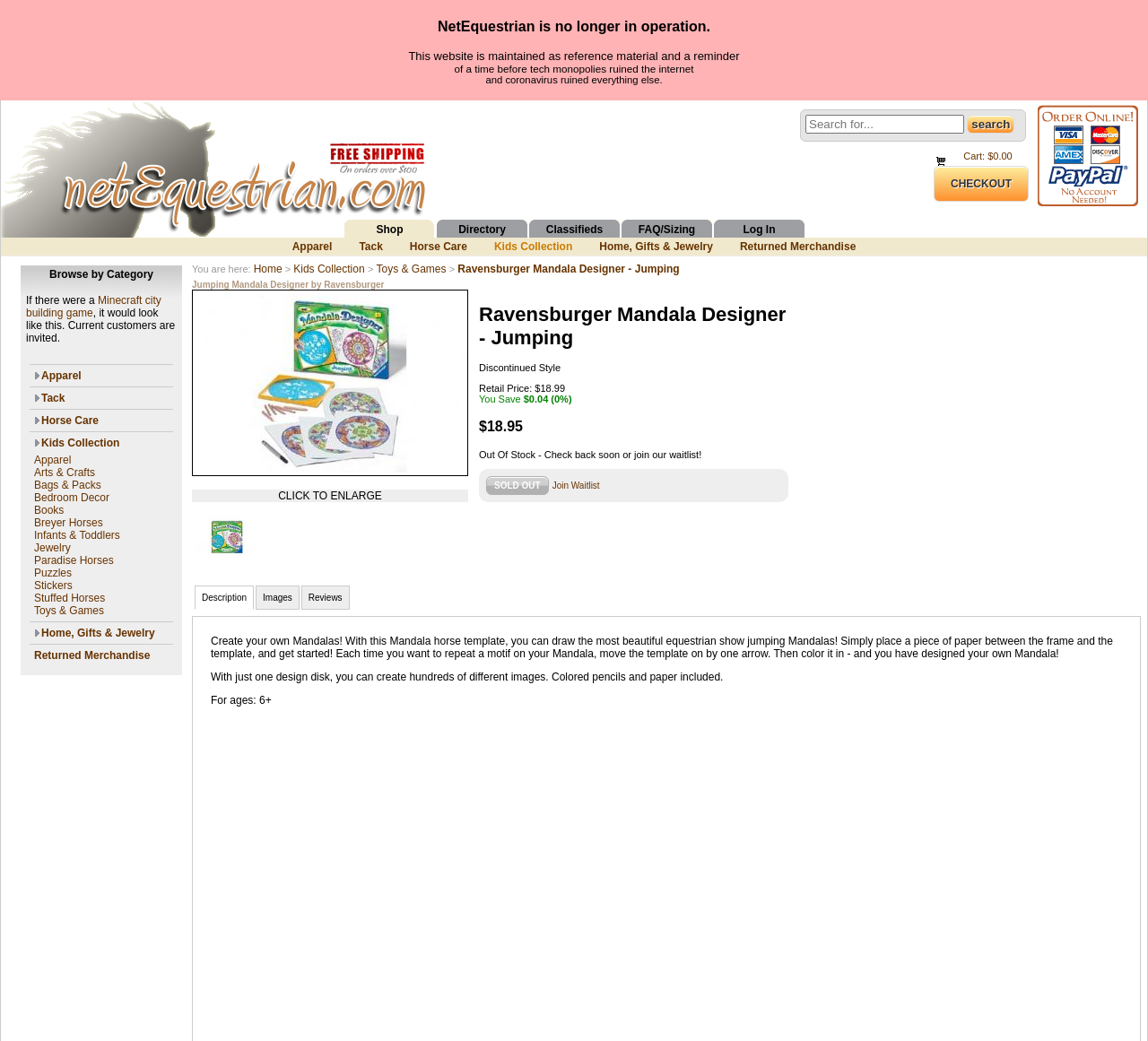What is the retail price of the product?
Make sure to answer the question with a detailed and comprehensive explanation.

I found the answer in the product information section, where it says 'Retail Price: $18.99'.